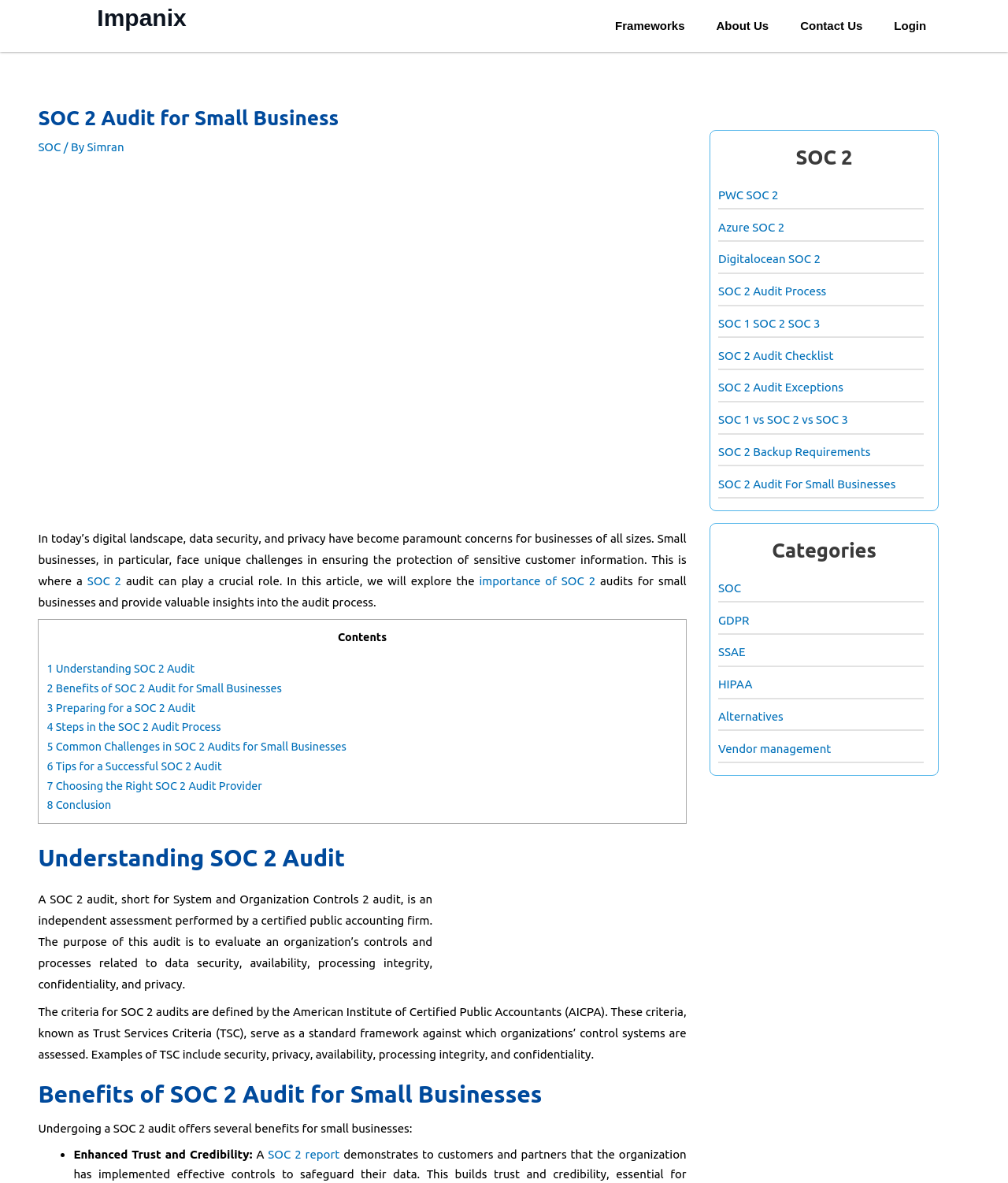What is the title or heading displayed on the webpage?

SOC 2 Audit for Small Business